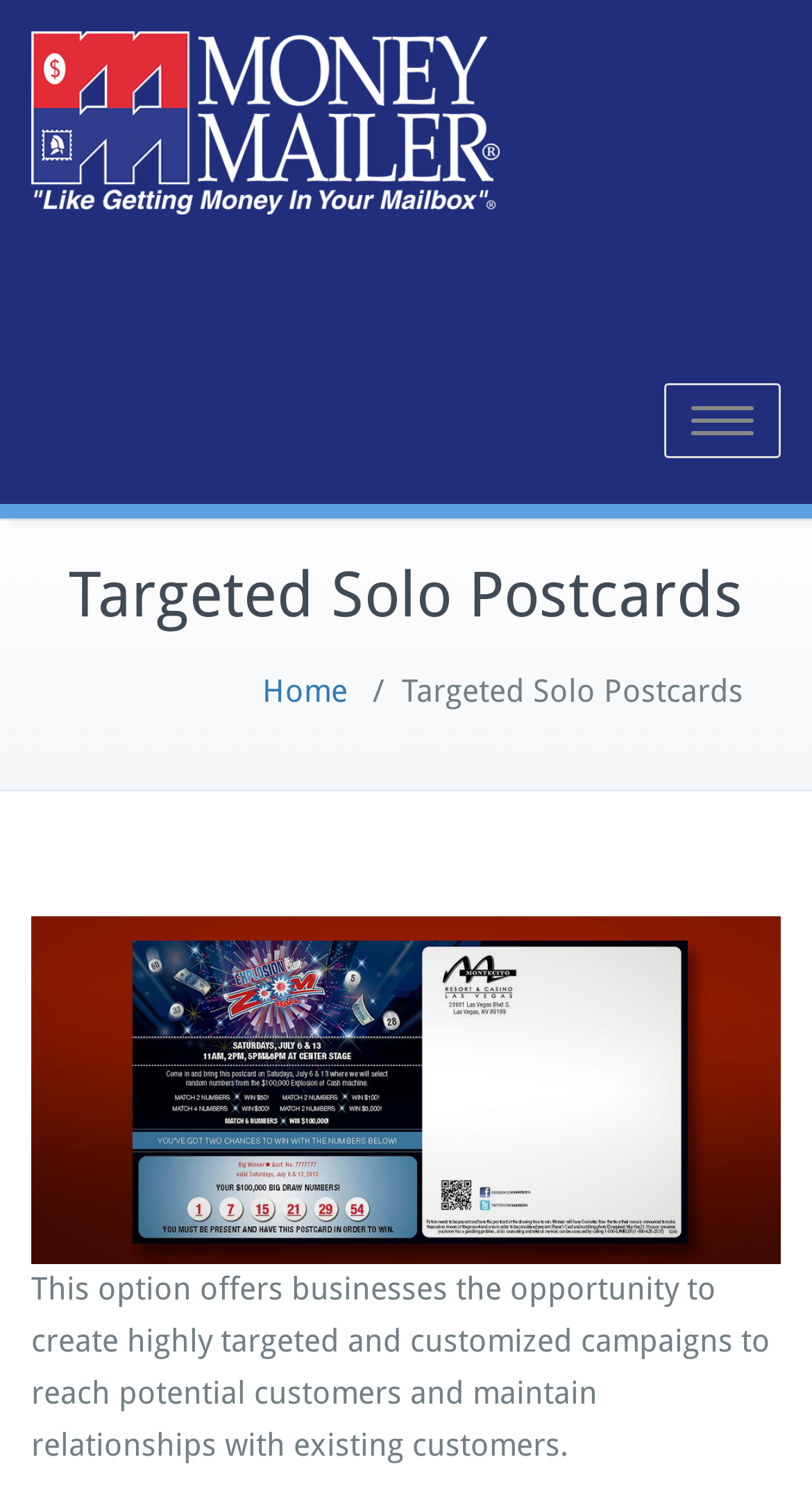What is the purpose of the targeted solo postcards?
Please provide a single word or phrase based on the screenshot.

To create highly targeted campaigns